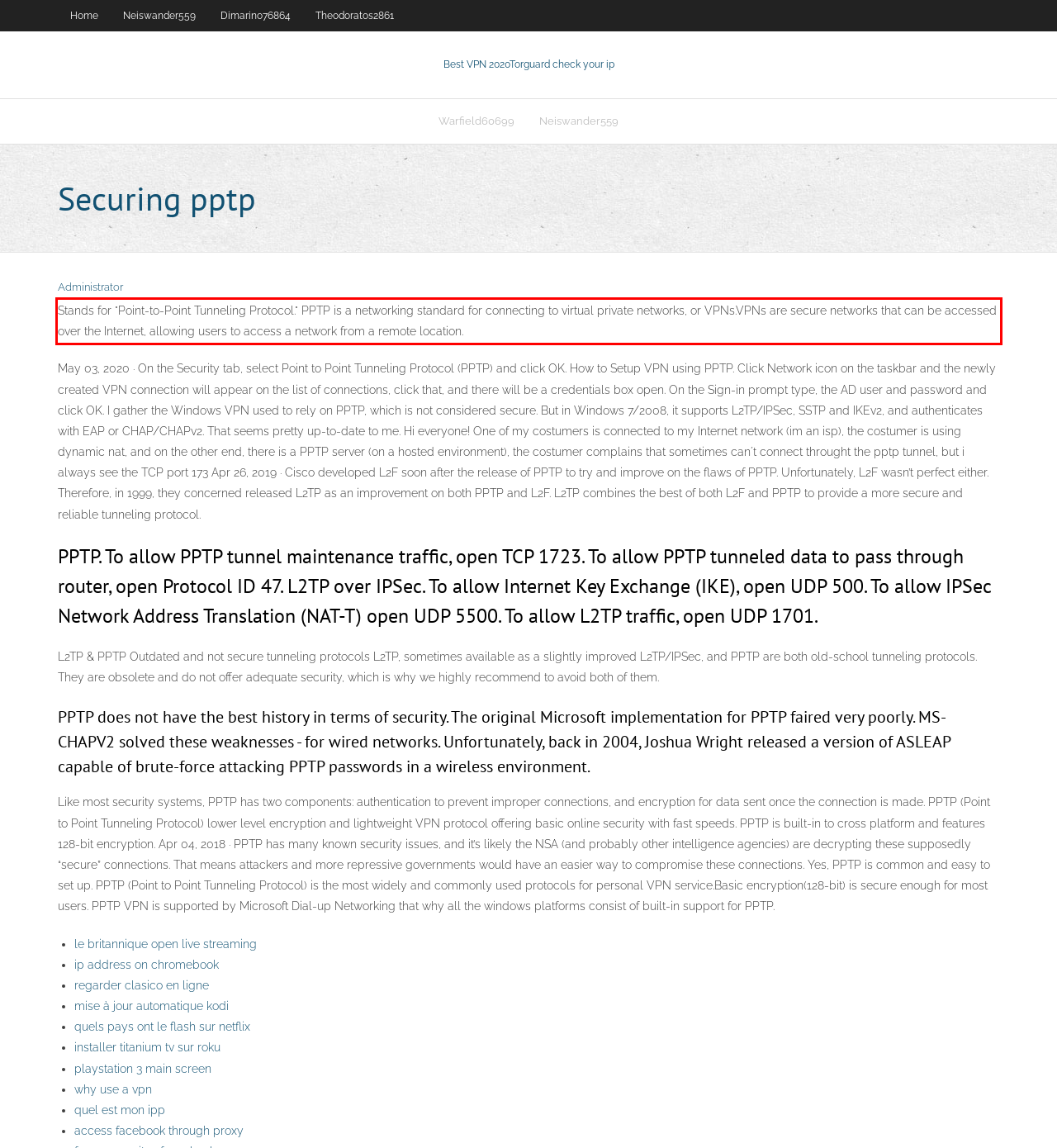Look at the provided screenshot of the webpage and perform OCR on the text within the red bounding box.

Stands for "Point-to-Point Tunneling Protocol." PPTP is a networking standard for connecting to virtual private networks, or VPNs.VPNs are secure networks that can be accessed over the Internet, allowing users to access a network from a remote location.